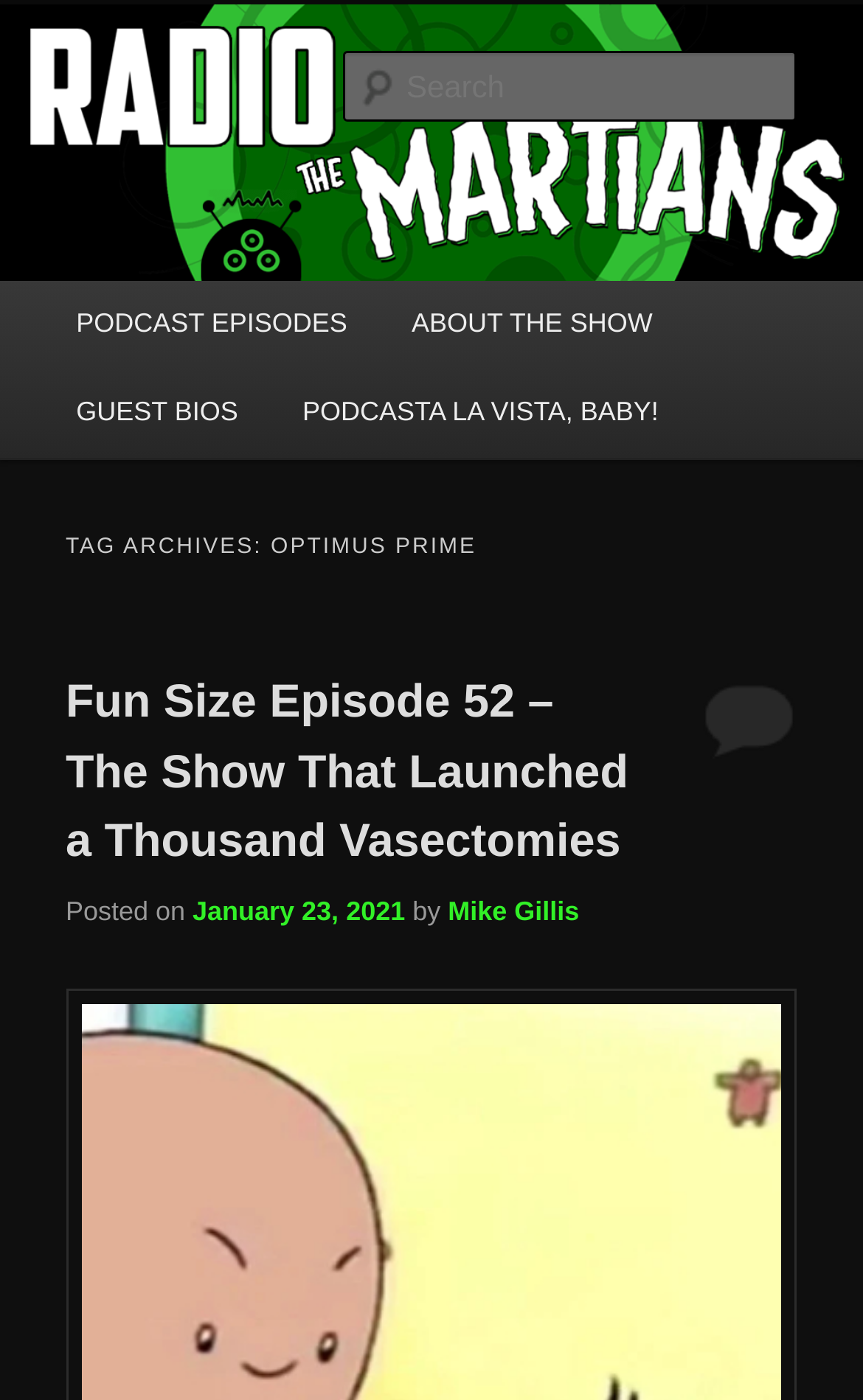What is the name of the person who posted the podcast episode?
Please use the image to provide an in-depth answer to the question.

I found the answer by examining the link element with the text 'Mike Gillis', which is associated with the podcast episode 'Fun Size Episode 52 – The Show That Launched a Thousand Vasectomies'.